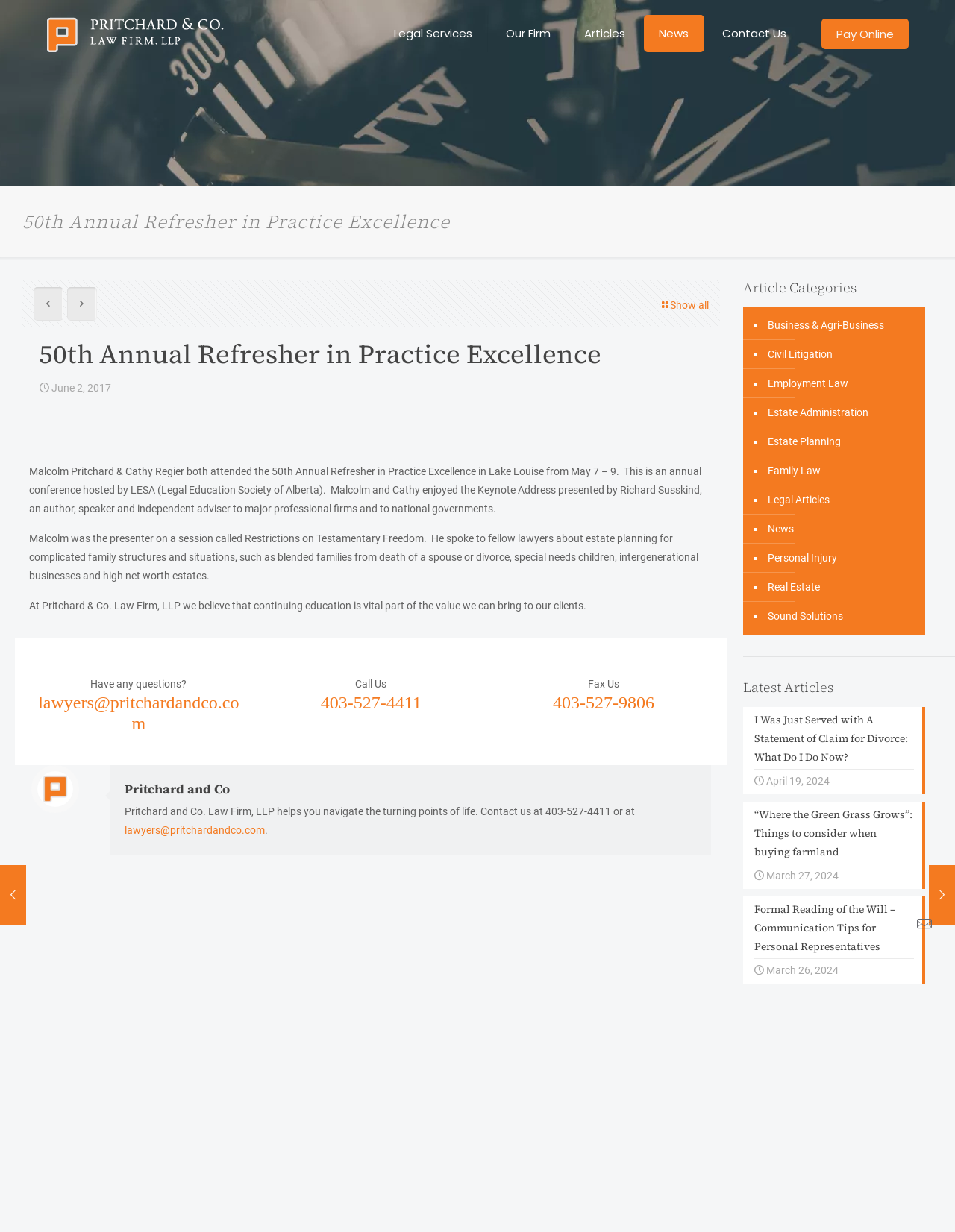What is the main heading of this webpage? Please extract and provide it.

50th Annual Refresher in Practice Excellence